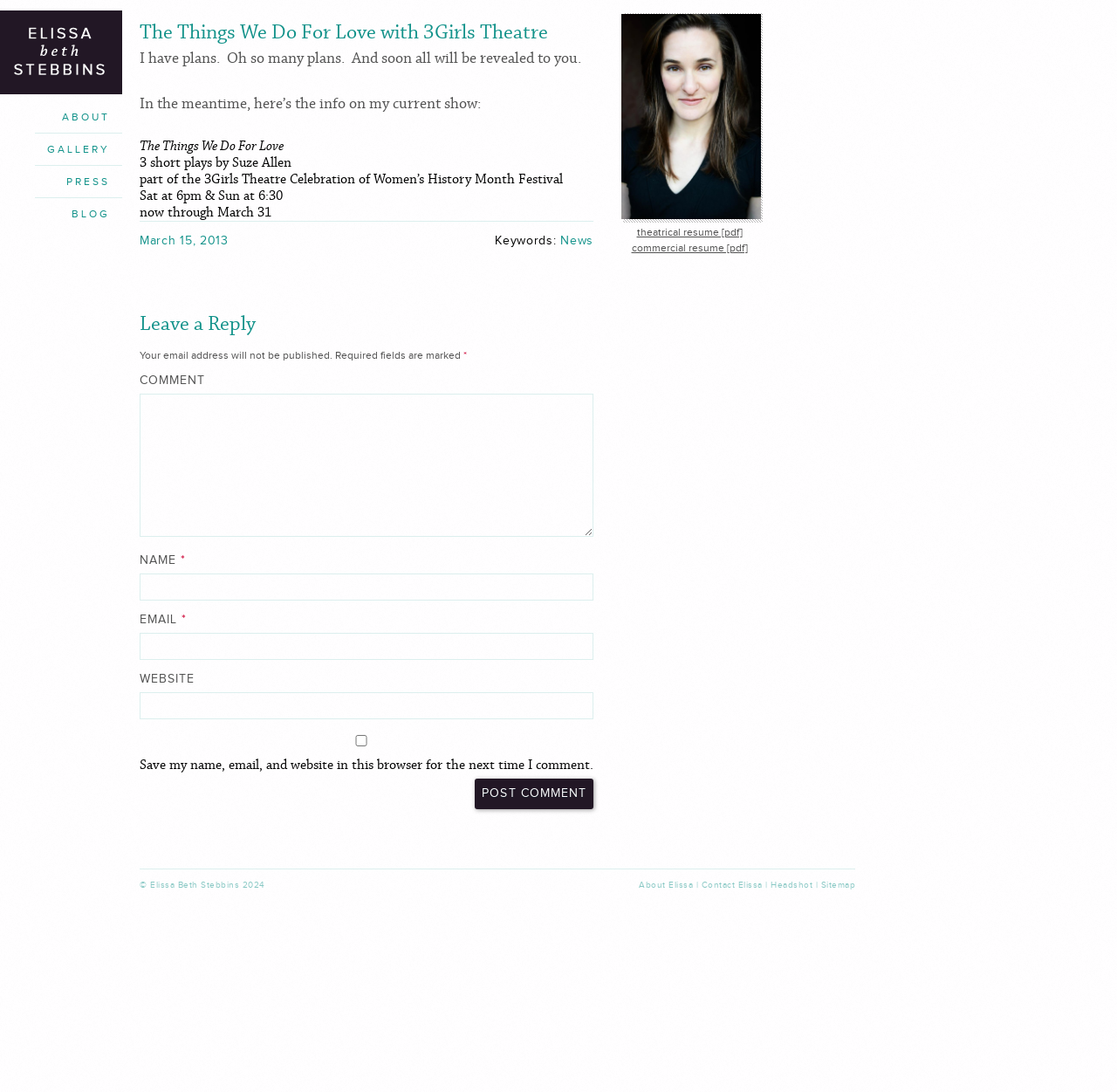What is the date of the show?
Make sure to answer the question with a detailed and comprehensive explanation.

I found the answer by reading the text 'Sat at 6pm & Sun at 6:30' which is mentioned as the date and time of the show, along with the phrase 'now through March 31'.